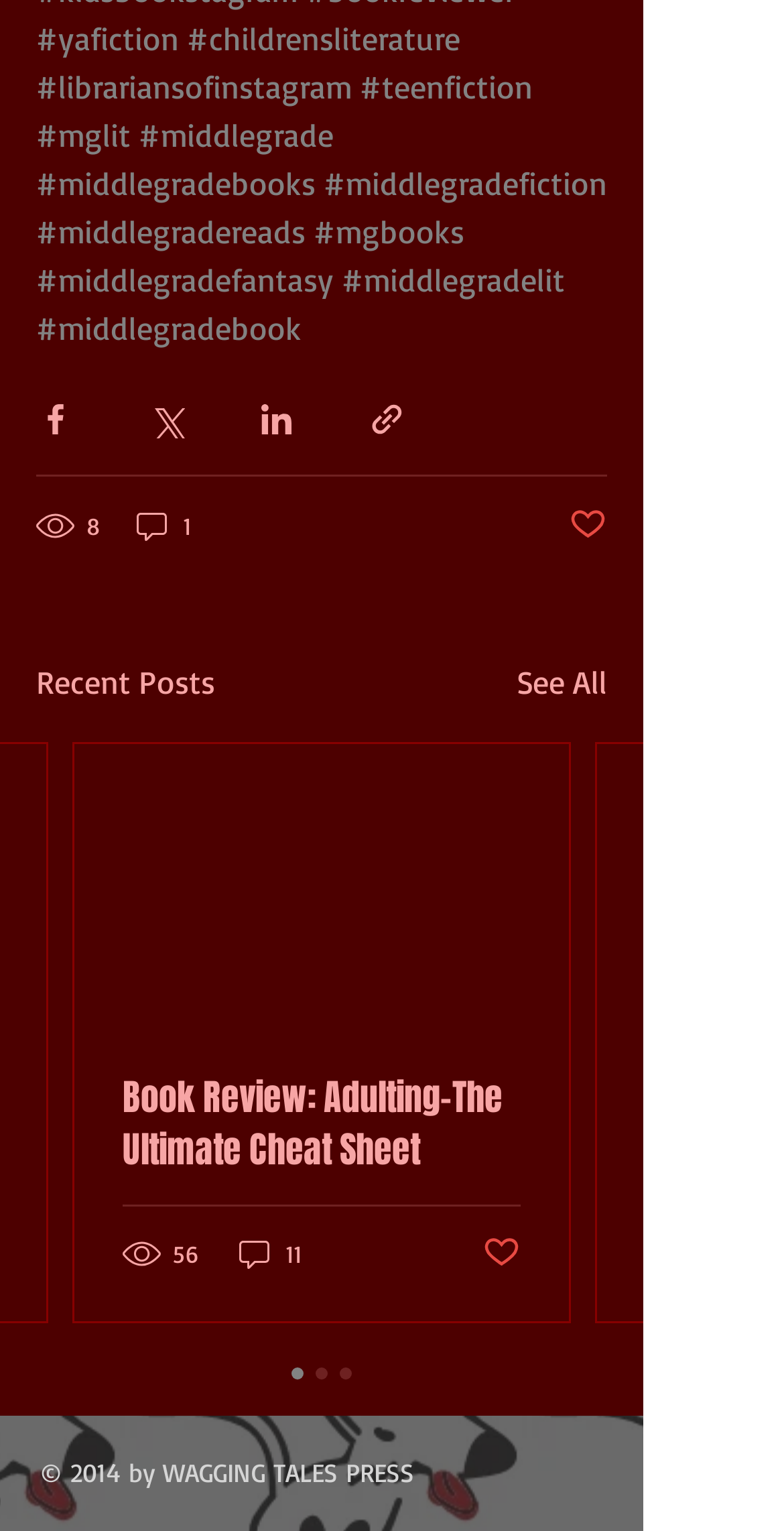Can you give a comprehensive explanation to the question given the content of the image?
What is the purpose of the buttons 'Share via Facebook', 'Share via Twitter', and 'Share via LinkedIn'?

The buttons 'Share via Facebook', 'Share via Twitter', and 'Share via LinkedIn' are likely used to share content from the webpage on social media platforms, allowing users to easily share posts or articles with their networks.